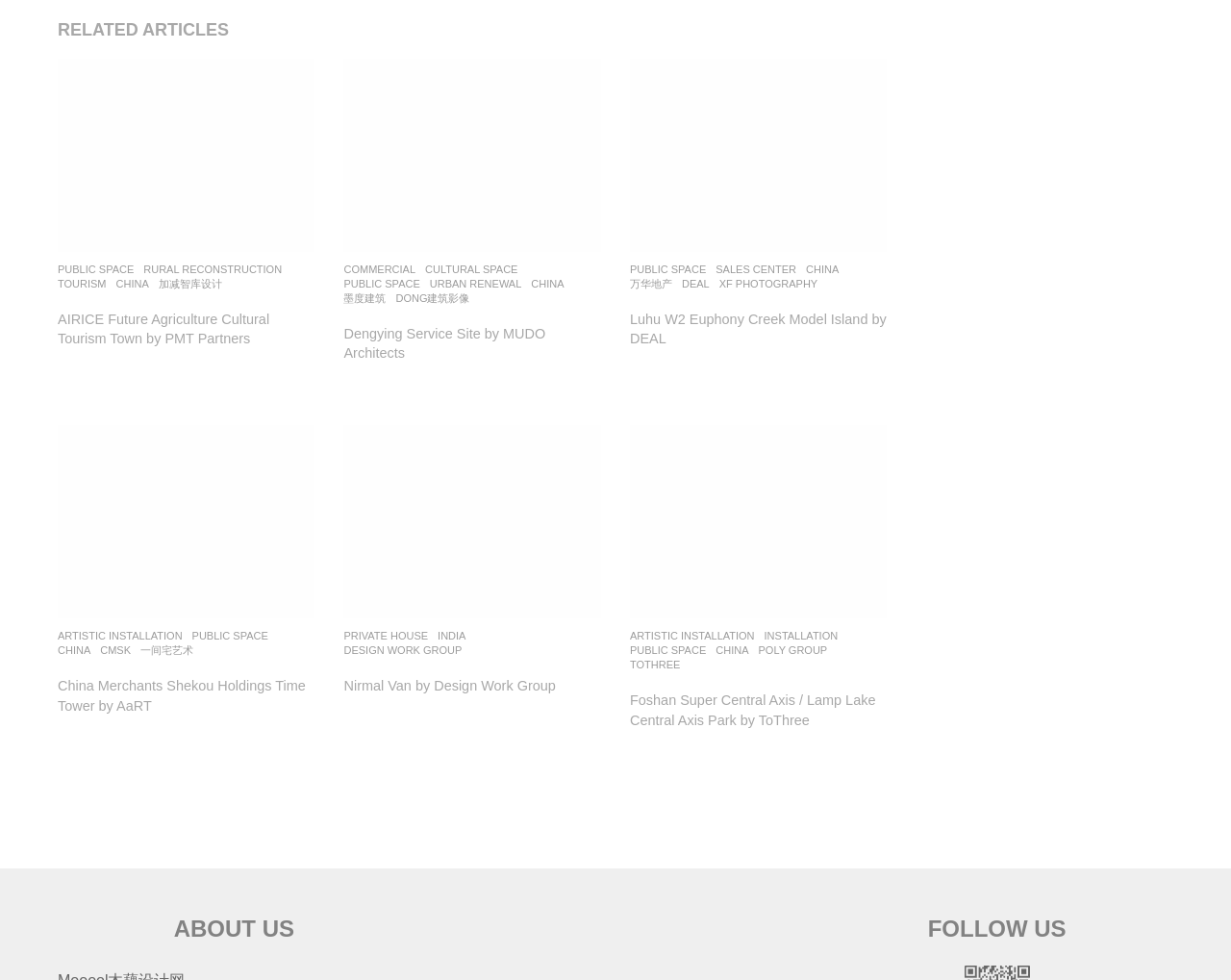Please specify the bounding box coordinates for the clickable region that will help you carry out the instruction: "Click on the link 'Luhu W2 Euphony Creek Model Island by DEAL'".

[0.512, 0.06, 0.721, 0.257]